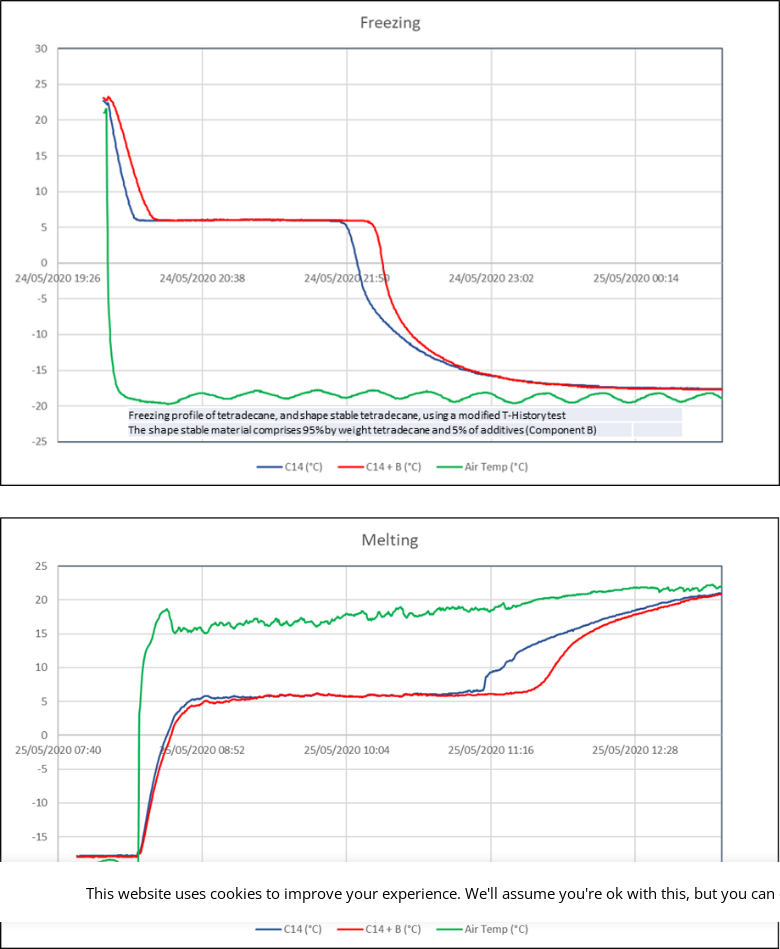Create a detailed narrative of what is happening in the image.

This image presents two detailed graphs illustrating the thermal behavior of tetradecane and a shape-stable variant during freezing and melting processes. 

**Upper Graph: Freezing Profile**
- **Data Timeline:** The freezing profile spans from May 24, 2020, 19:26 to May 25, 2020, 00:14.
- **Temperature Analysis:**
  - The **blue line** represents the temperature of tetradecane (C14), which exhibits a significant drop as it freezes.
  - The **red line** indicates the temperature of the shape-stable tetradecane (C14 + B), which includes 95% tetradecane and 5% additives.
  - The **green line** tracks the air temperature throughout the freezing process.
- This part of the graph effectively demonstrates the significant phase change as the materials transition from liquid to solid.

**Lower Graph: Melting Profile**
- **Data Timeline:** The melting process is recorded from May 25, 2020, 07:40 to 12:28.
- **Temperature Analysis:**
  - Again, the **blue line** represents the temperature of tetradecane, showing a gradual increase as it melts.
  - The **red line** illustrates the melting behavior of the shape-stable variant (C14 + B).
  - The **green line** continues to represent the air temperature.
- This section highlights the melting transition and the thermal response as the substances return to a liquid phase.

Overall, these graphs utilize the modified T-History test method to analyze and compare the thermal properties of the materials, providing insights into their stability and performance for practical applications.